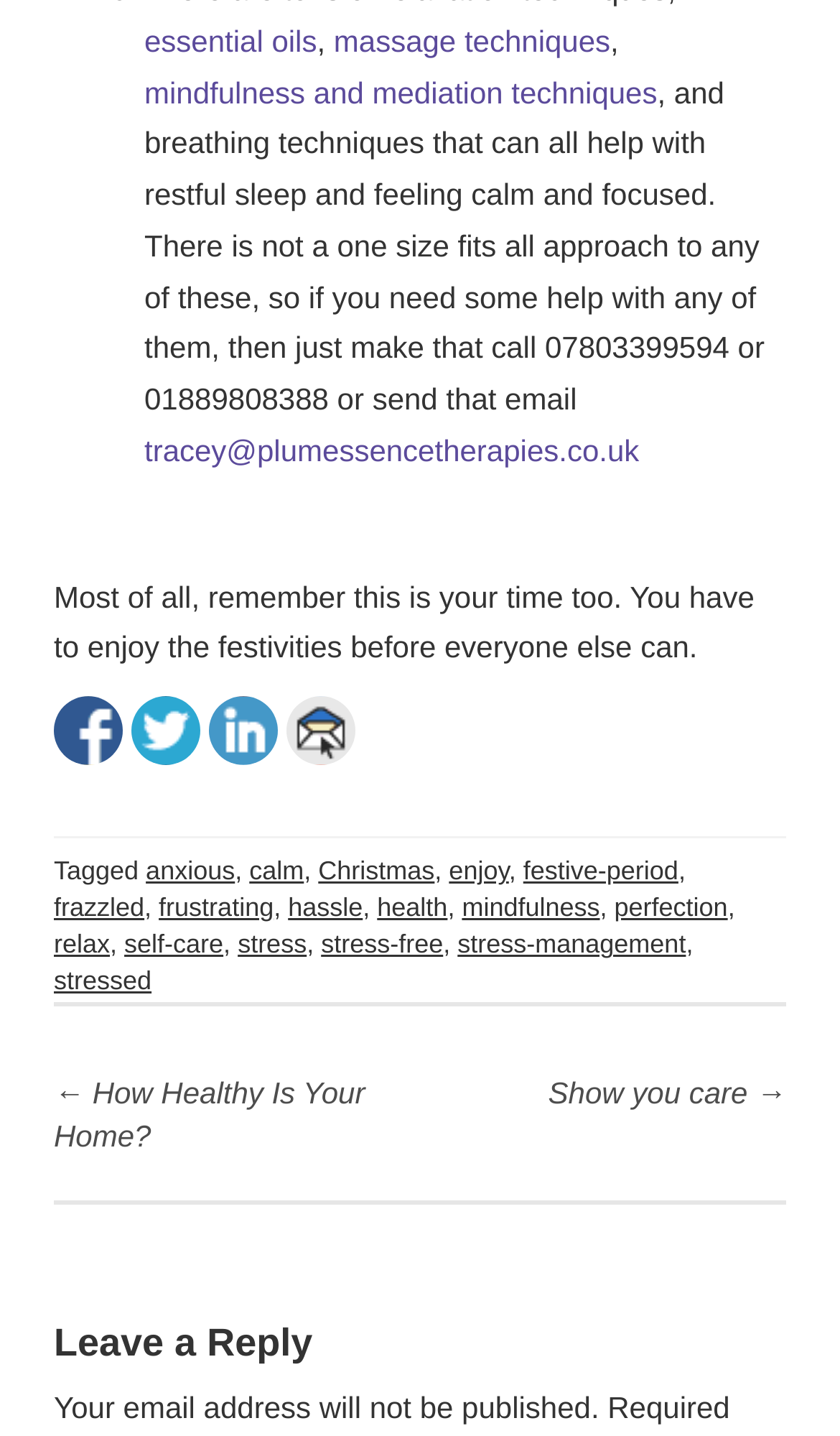Determine the bounding box coordinates for the clickable element to execute this instruction: "Click on '← How Healthy Is Your Home?' link". Provide the coordinates as four float numbers between 0 and 1, i.e., [left, top, right, bottom].

[0.064, 0.748, 0.435, 0.802]